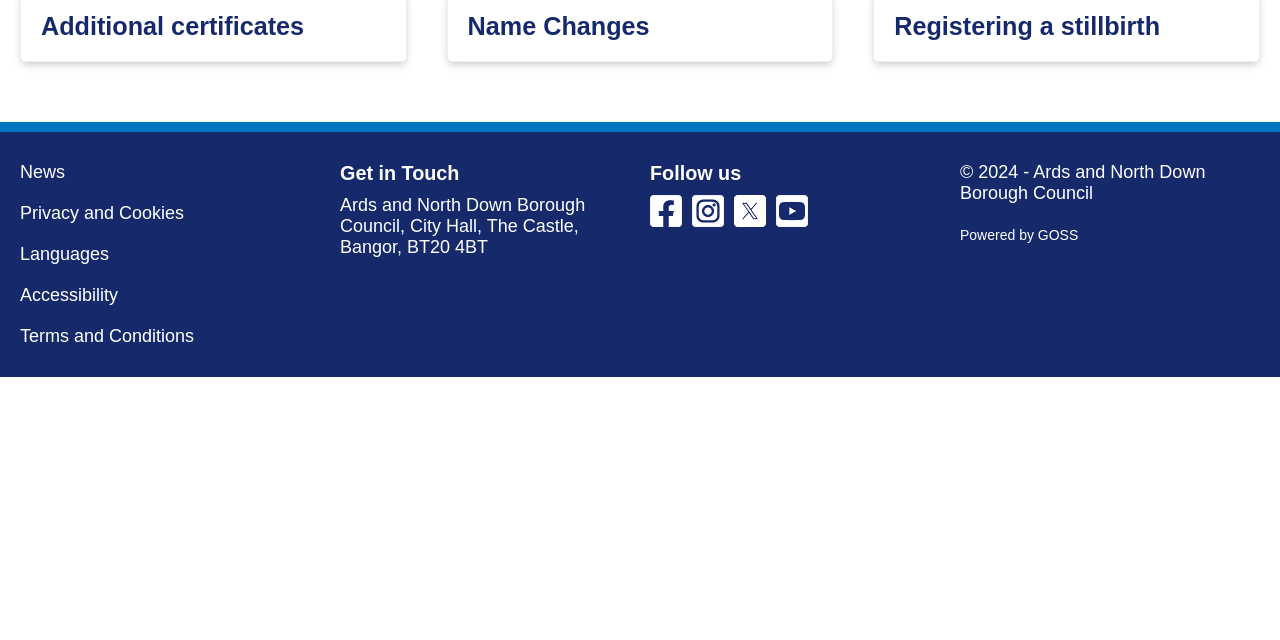Given the description "News", determine the bounding box of the corresponding UI element.

[0.016, 0.253, 0.051, 0.284]